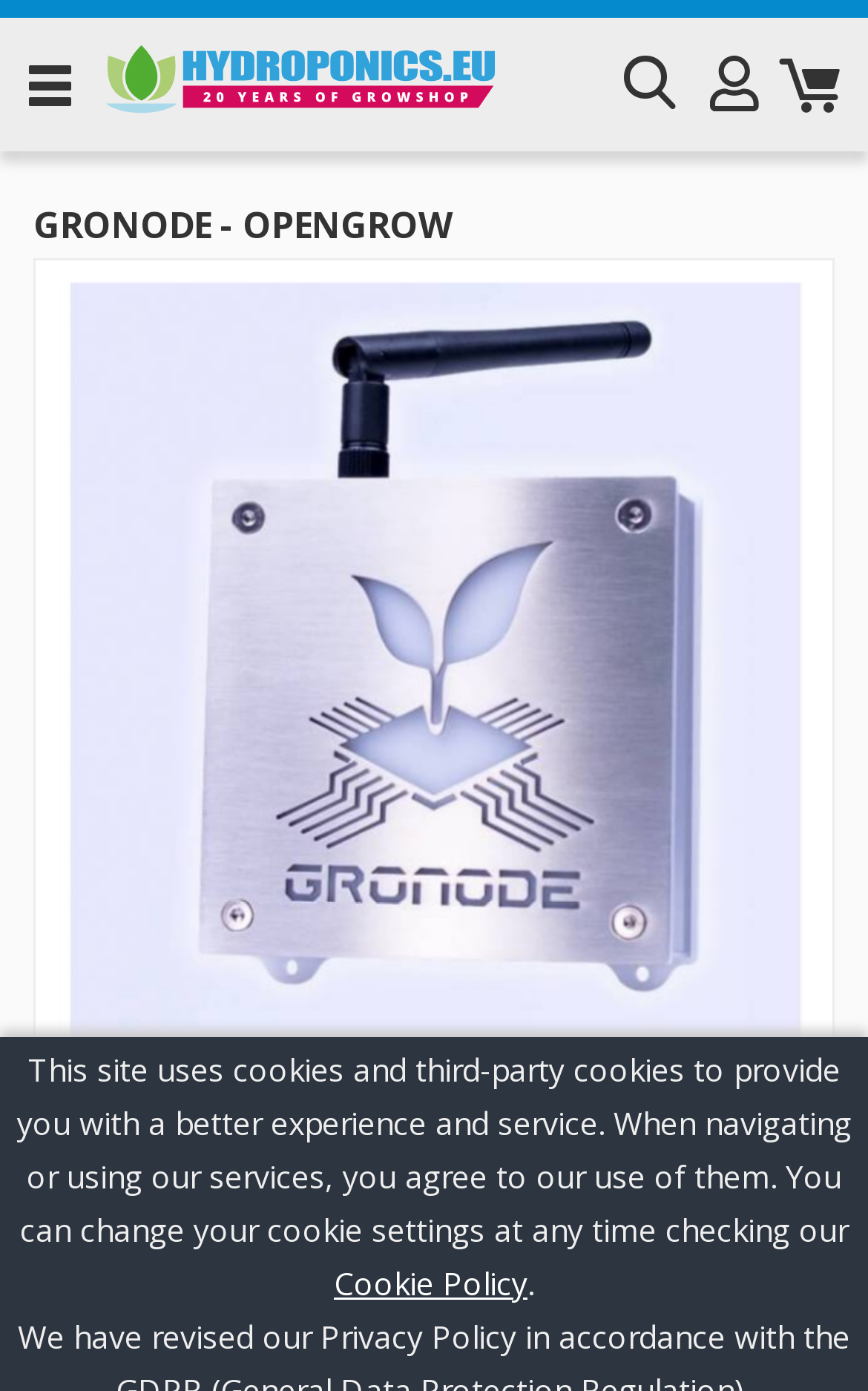Please answer the following question using a single word or phrase: 
What is the price of the product?

€ 450,00